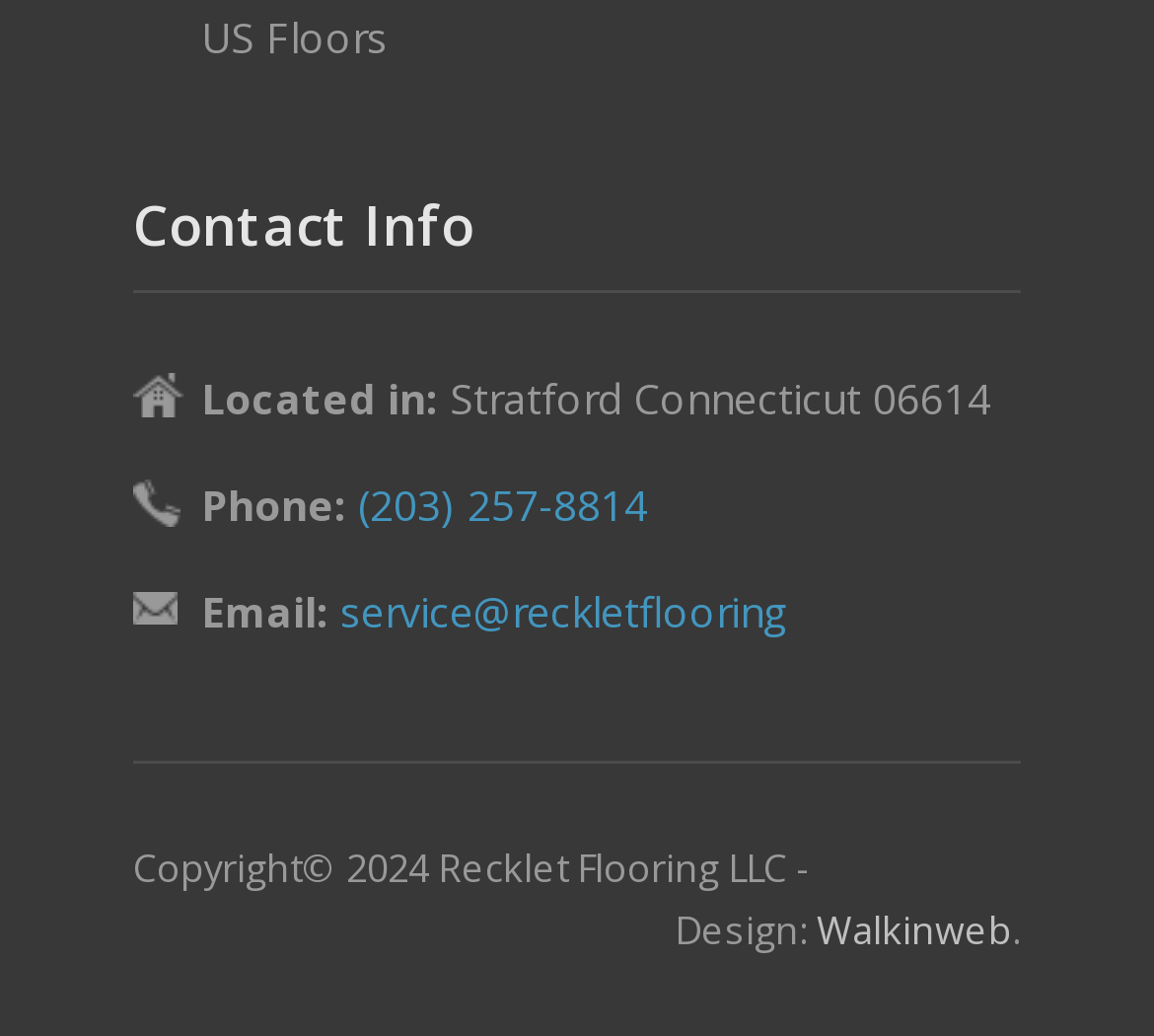Given the content of the image, can you provide a detailed answer to the question?
What is the phone number?

The phone number is '(203) 257-8814' which is mentioned under the 'Phone:' label and is a clickable link.